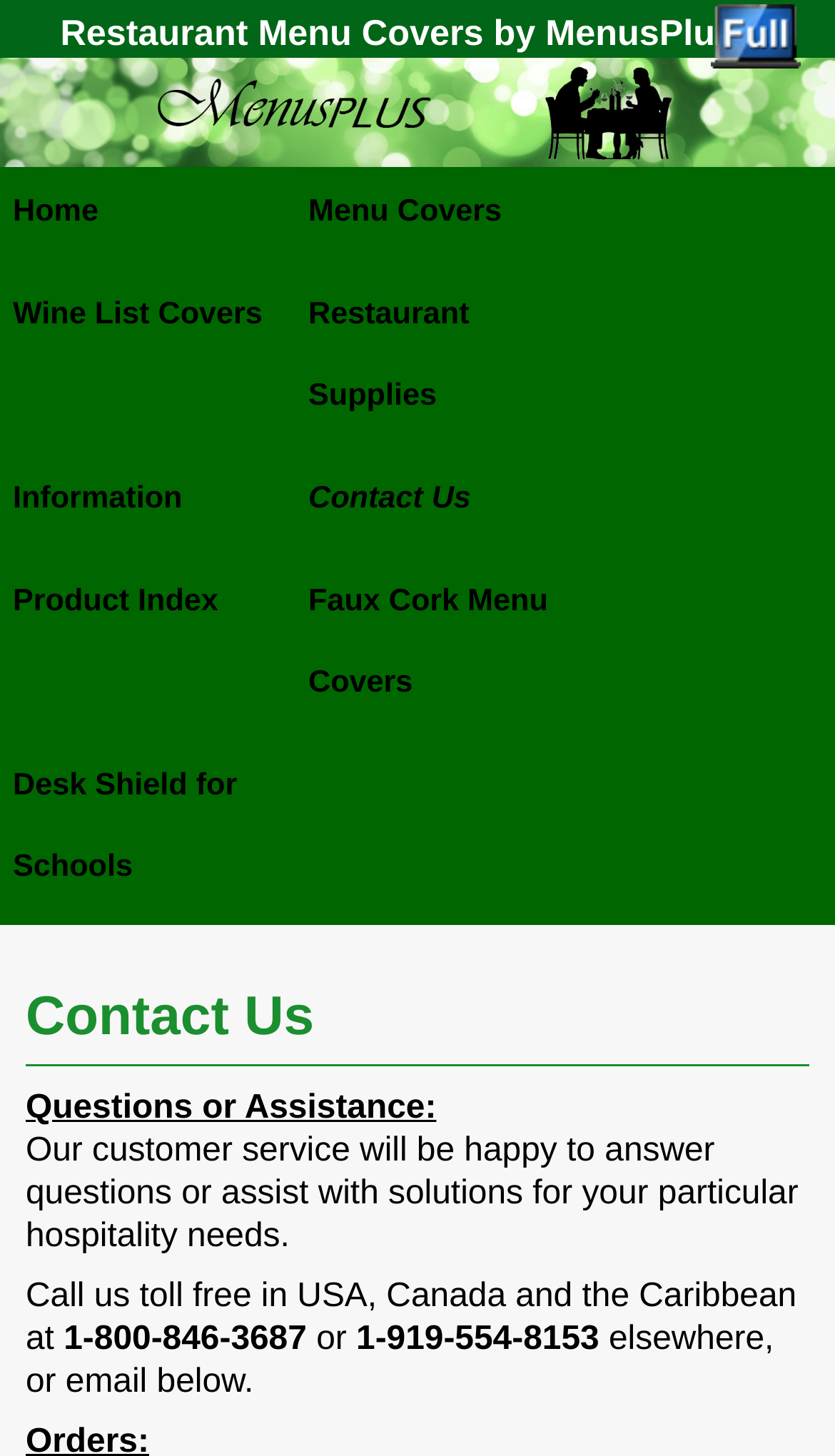Please answer the following question using a single word or phrase: 
What is the toll-free number for the USA, Canada, and the Caribbean?

1-800-846-3687